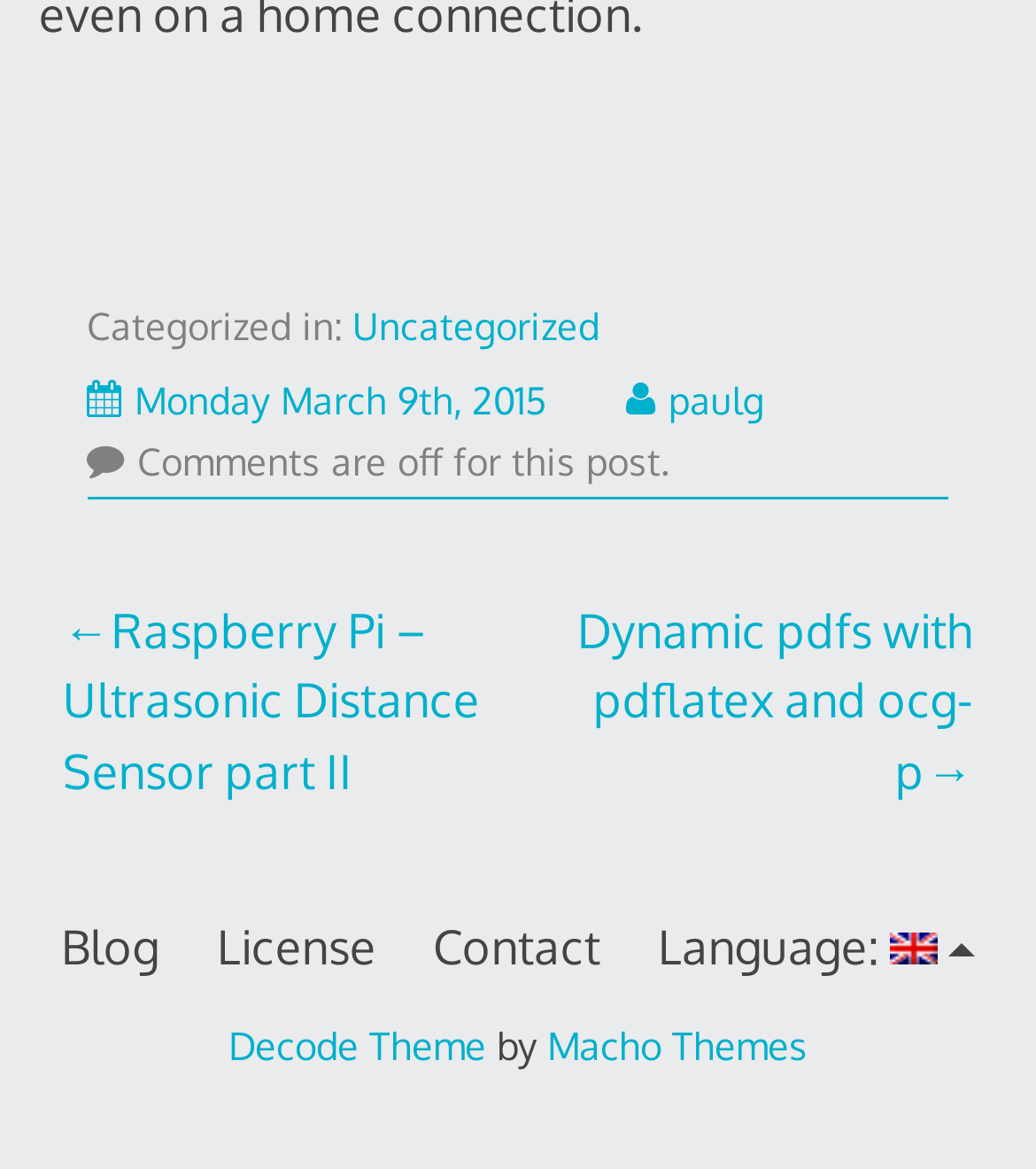Identify the bounding box for the described UI element. Provide the coordinates in (top-left x, top-left y, bottom-right x, bottom-right y) format with values ranging from 0 to 1: Decode Theme

[0.221, 0.874, 0.469, 0.915]